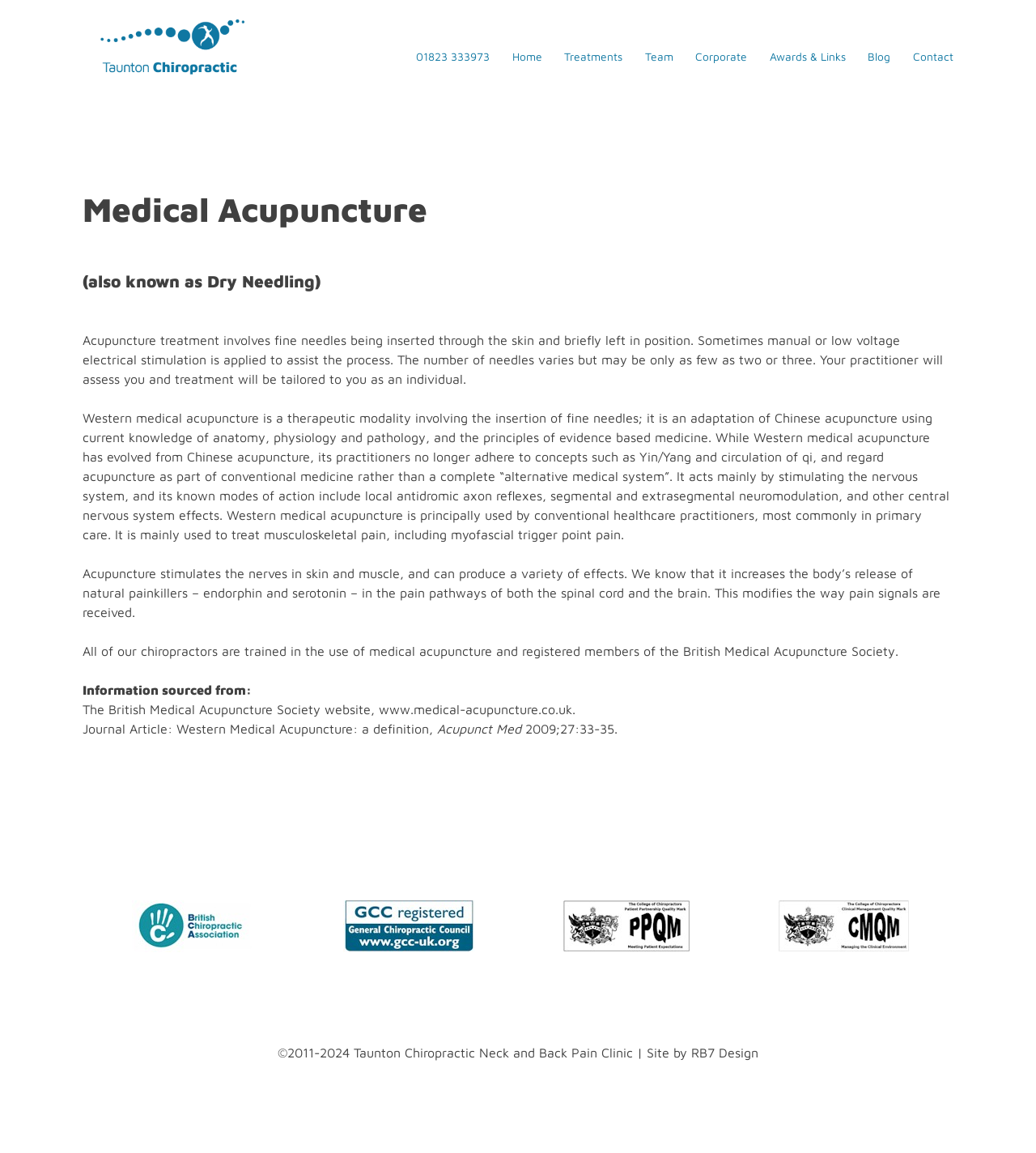Determine the bounding box coordinates of the UI element described by: "01823 333973".

[0.398, 0.042, 0.473, 0.057]